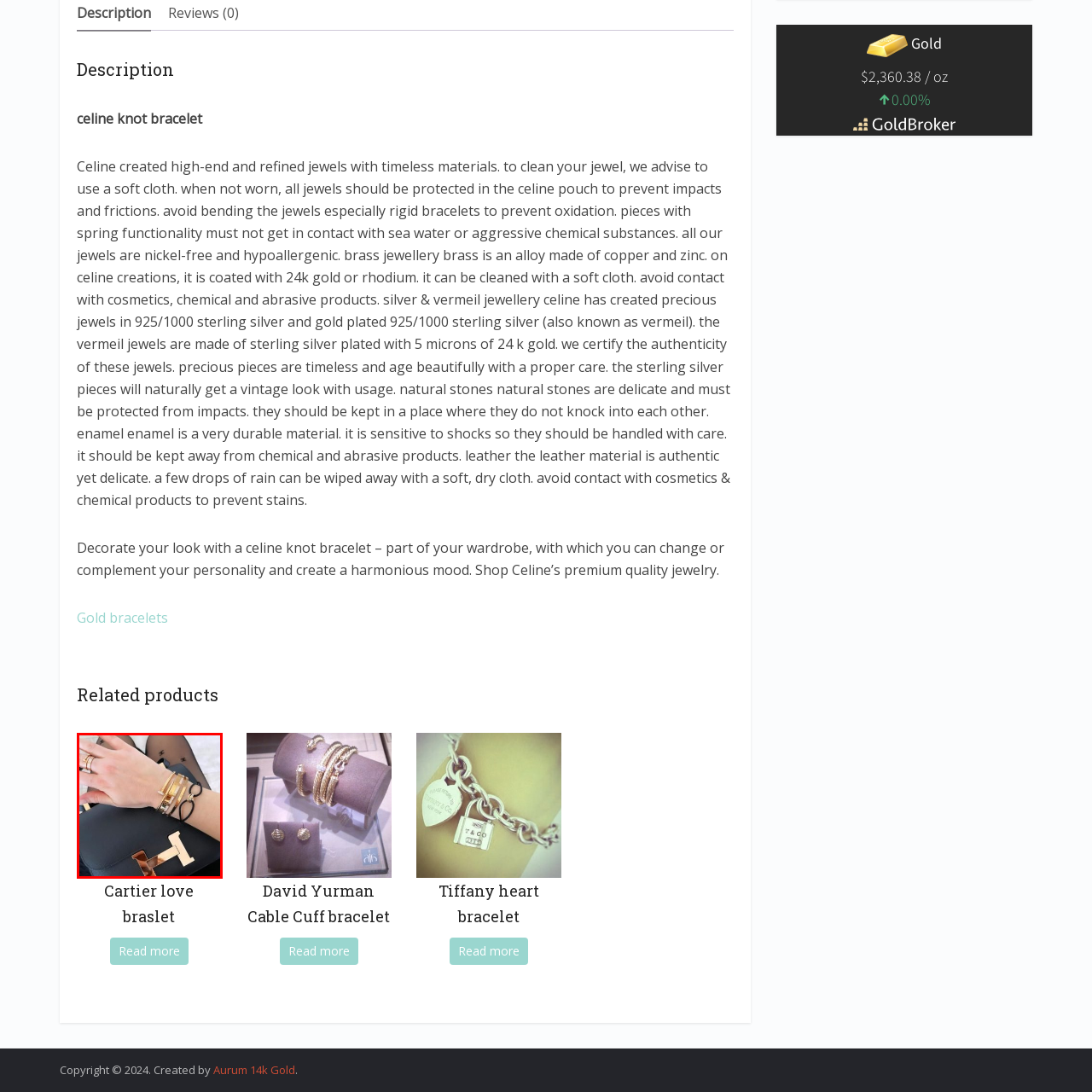Analyze the content inside the red-marked area, Is the Celine knot bracelet a statement piece? Answer using only one word or a concise phrase.

Yes